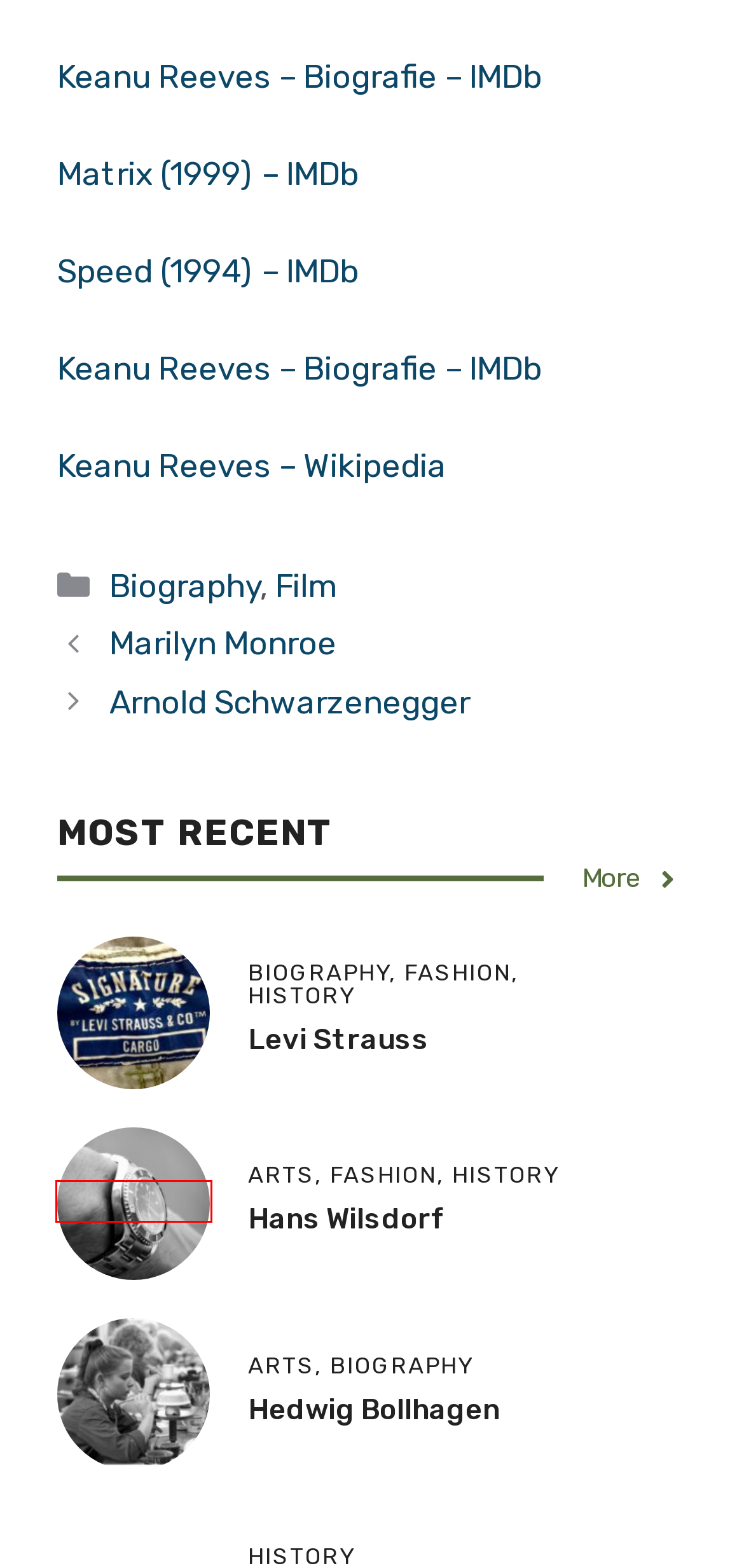Review the screenshot of a webpage containing a red bounding box around an element. Select the description that best matches the new webpage after clicking the highlighted element. The options are:
A. Biography Archive - Biographie TV
B. Hans Wilsdorf - Biographie TV
C. Keanu Reeves - Biography - IMDb
D. Speed (1994) - IMDb
E. hedwig bollhagen - Biographie TV
F. Levi Strauss - Biographie TV
G. Arnold Schwarzenegger - Biographie TV
H. Kristin M. Davis - Biographie TV

B